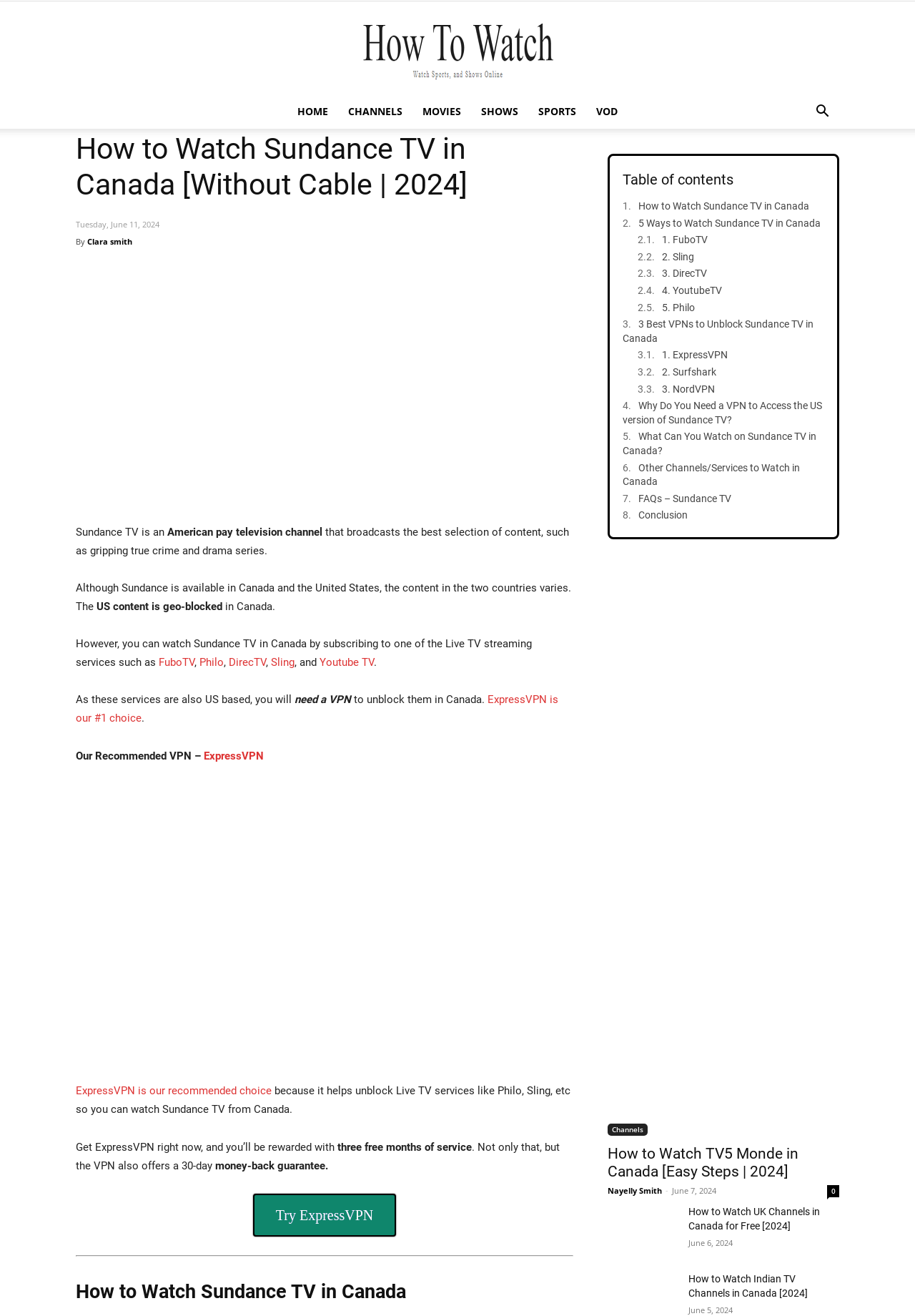What is the recommended VPN to unblock Sundance TV in Canada?
Look at the screenshot and give a one-word or phrase answer.

ExpressVPN